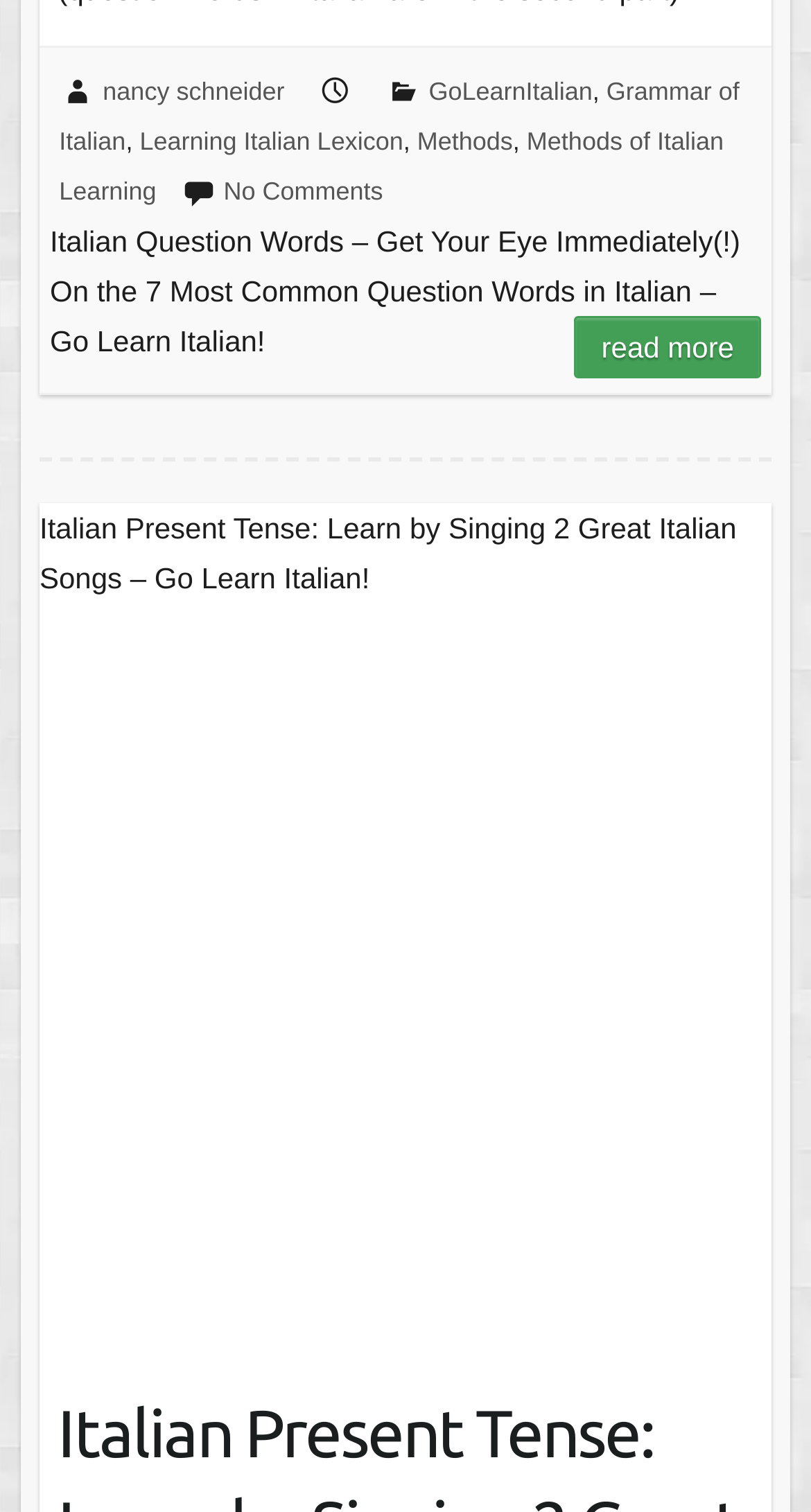What is the name of the author?
Look at the image and respond with a single word or a short phrase.

Nancy Schneider